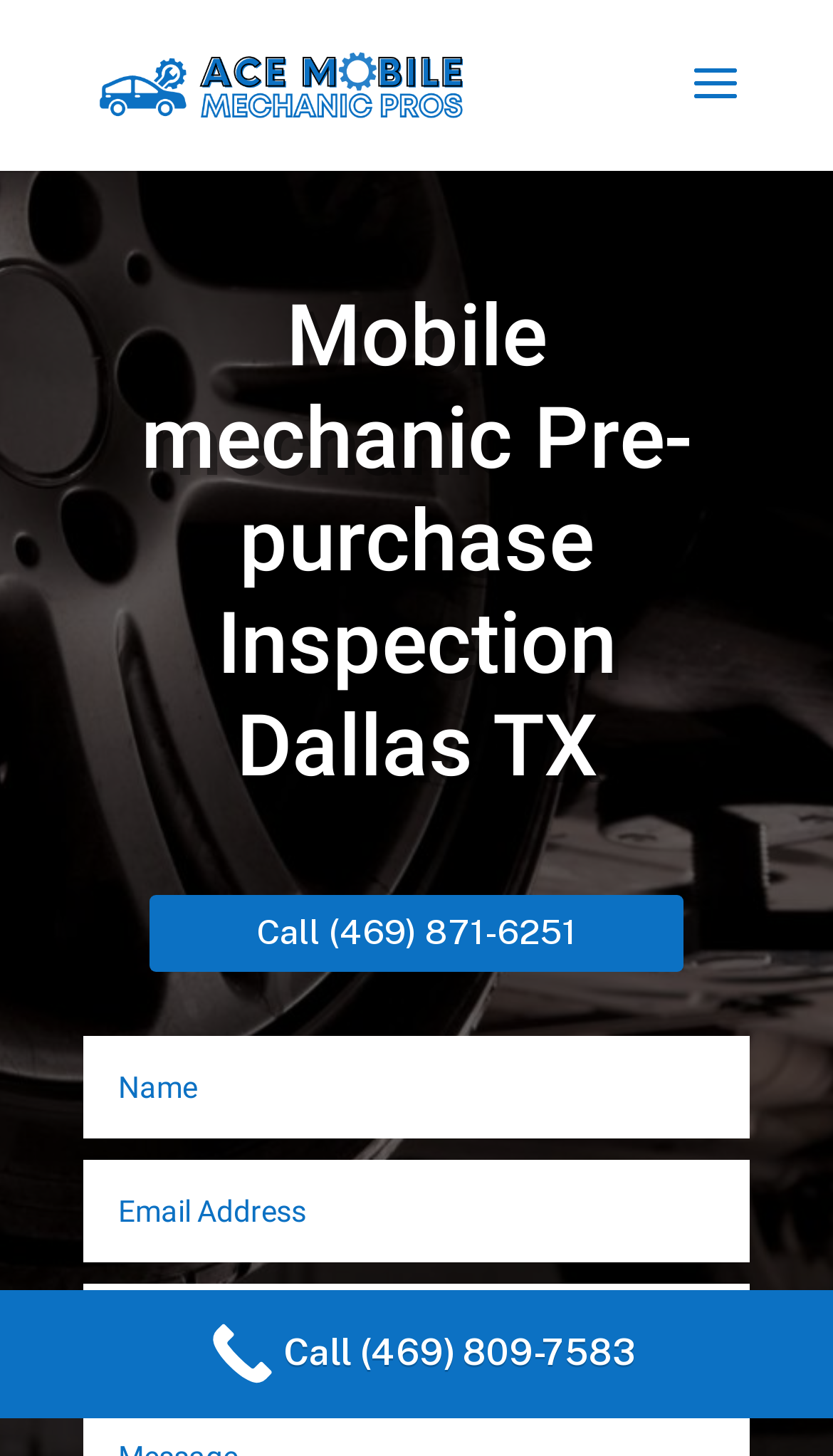How many phone numbers are displayed on the webpage?
Please give a well-detailed answer to the question.

I counted the phone numbers by looking at the link elements with phone numbers, one is 'Call (469) 871-6251' and the other is 'Call (469) 809-7583'.